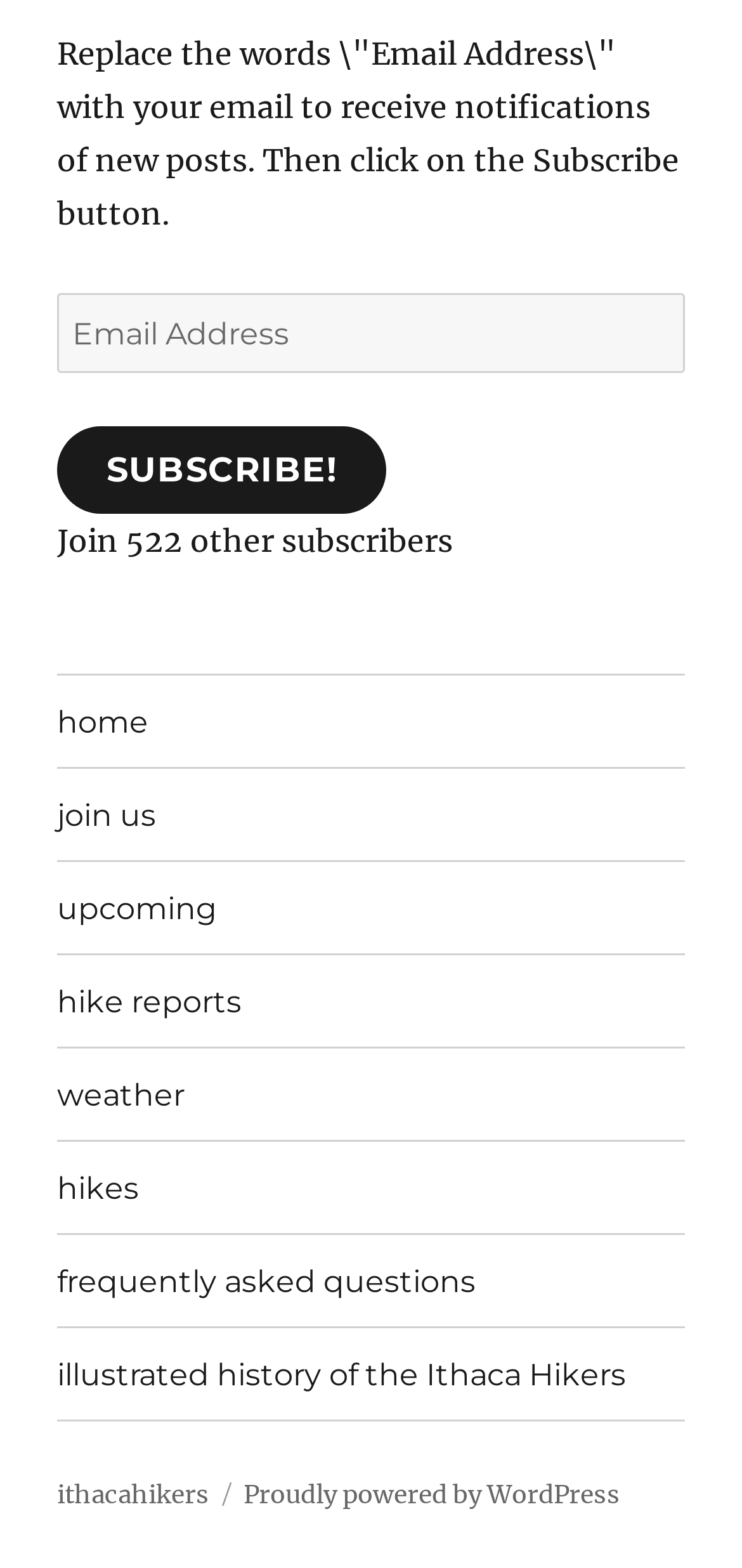What is the platform used to power the website?
Please provide a comprehensive answer to the question based on the webpage screenshot.

The link 'Proudly powered by WordPress' at the bottom of the page indicates that the website is powered by WordPress, a content management system.